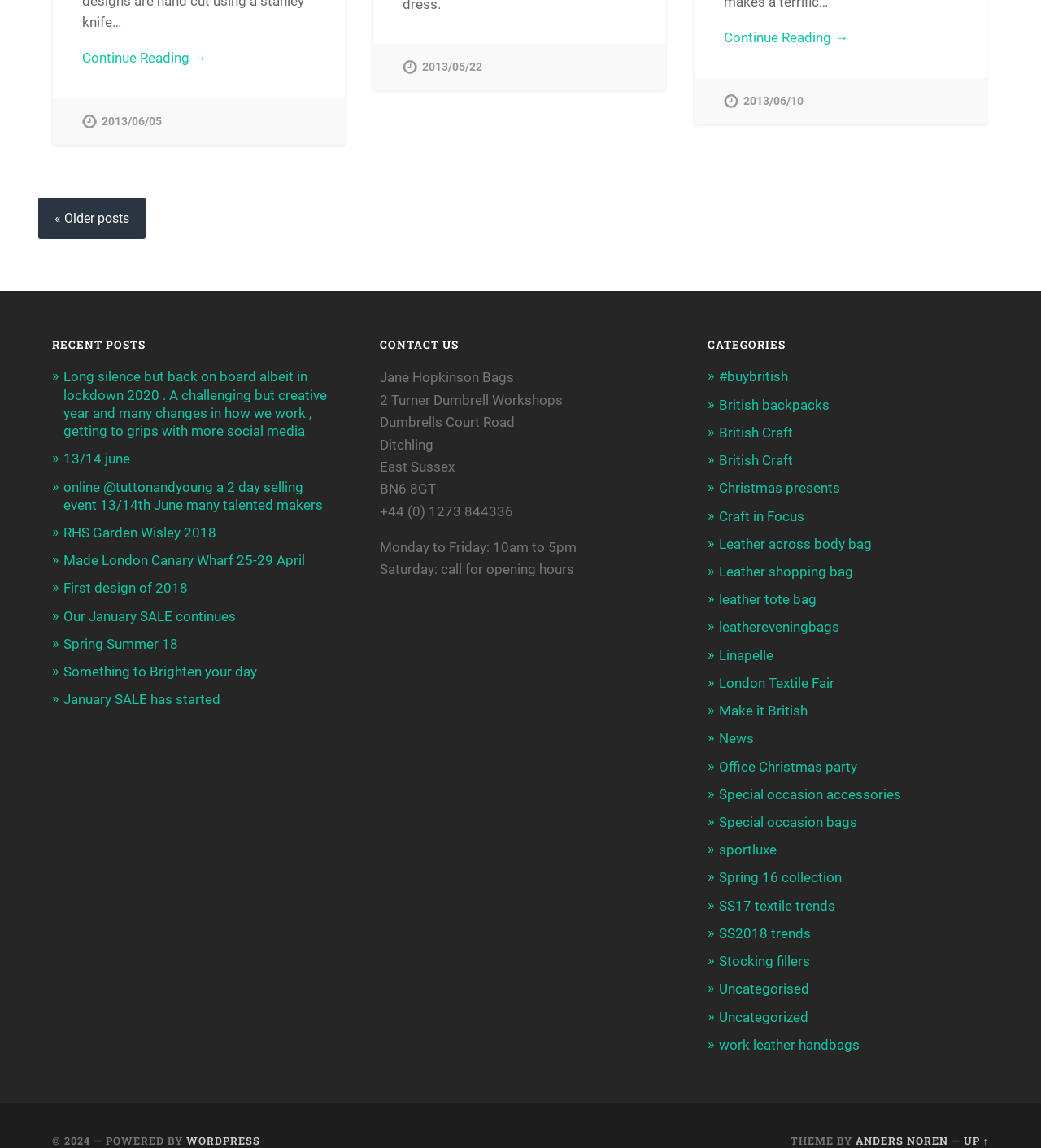Please analyze the image and give a detailed answer to the question:
What is the address of the workshop?

The address of the workshop can be found in the 'CONTACT US' section, where it is written as '2 Turner Dumbrell Workshops, Dumbrells Court Road, Ditchling, East Sussex, BN6 8GT'.